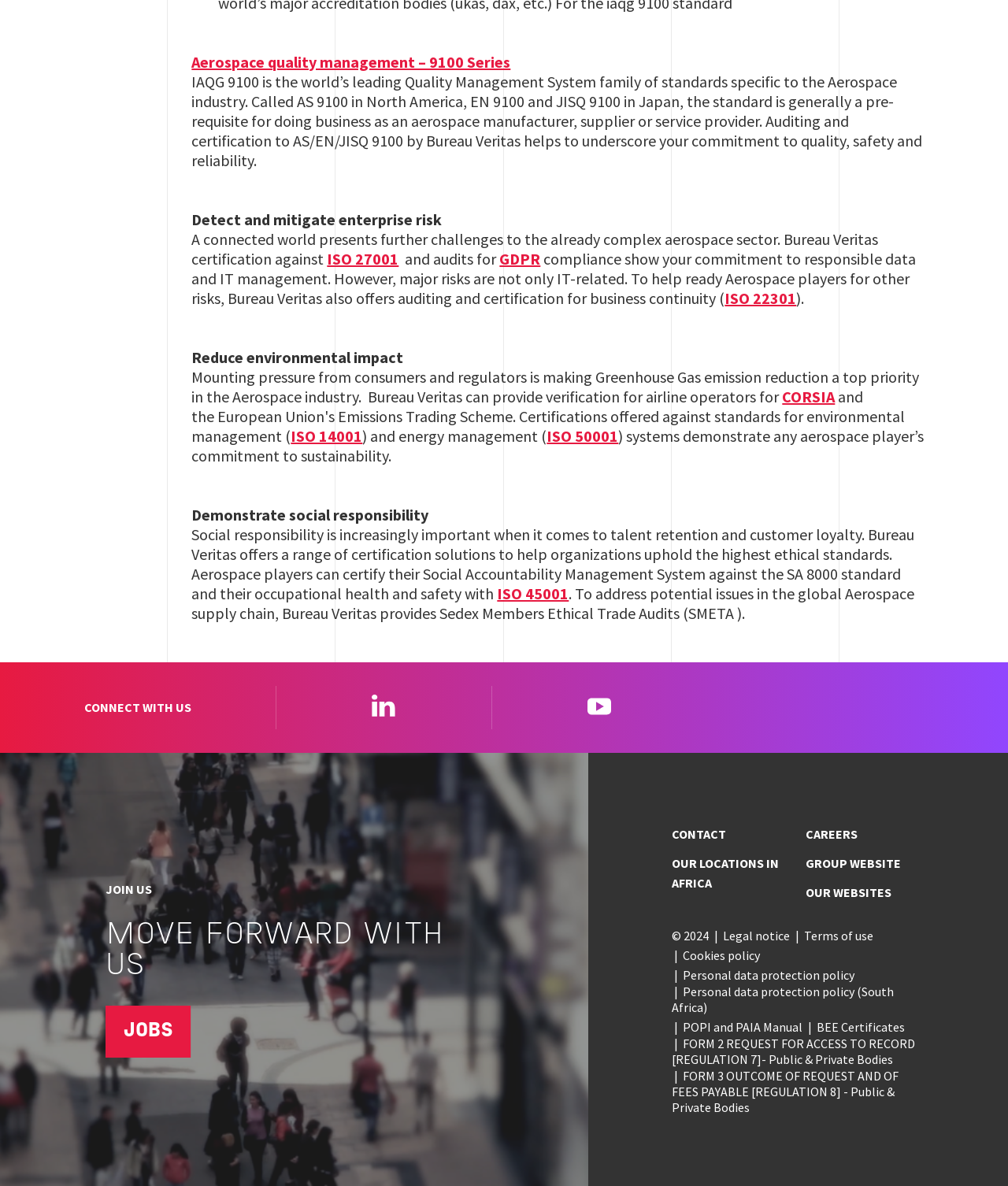Please specify the bounding box coordinates in the format (top-left x, top-left y, bottom-right x, bottom-right y), with values ranging from 0 to 1. Identify the bounding box for the UI component described as follows: FATCA

None